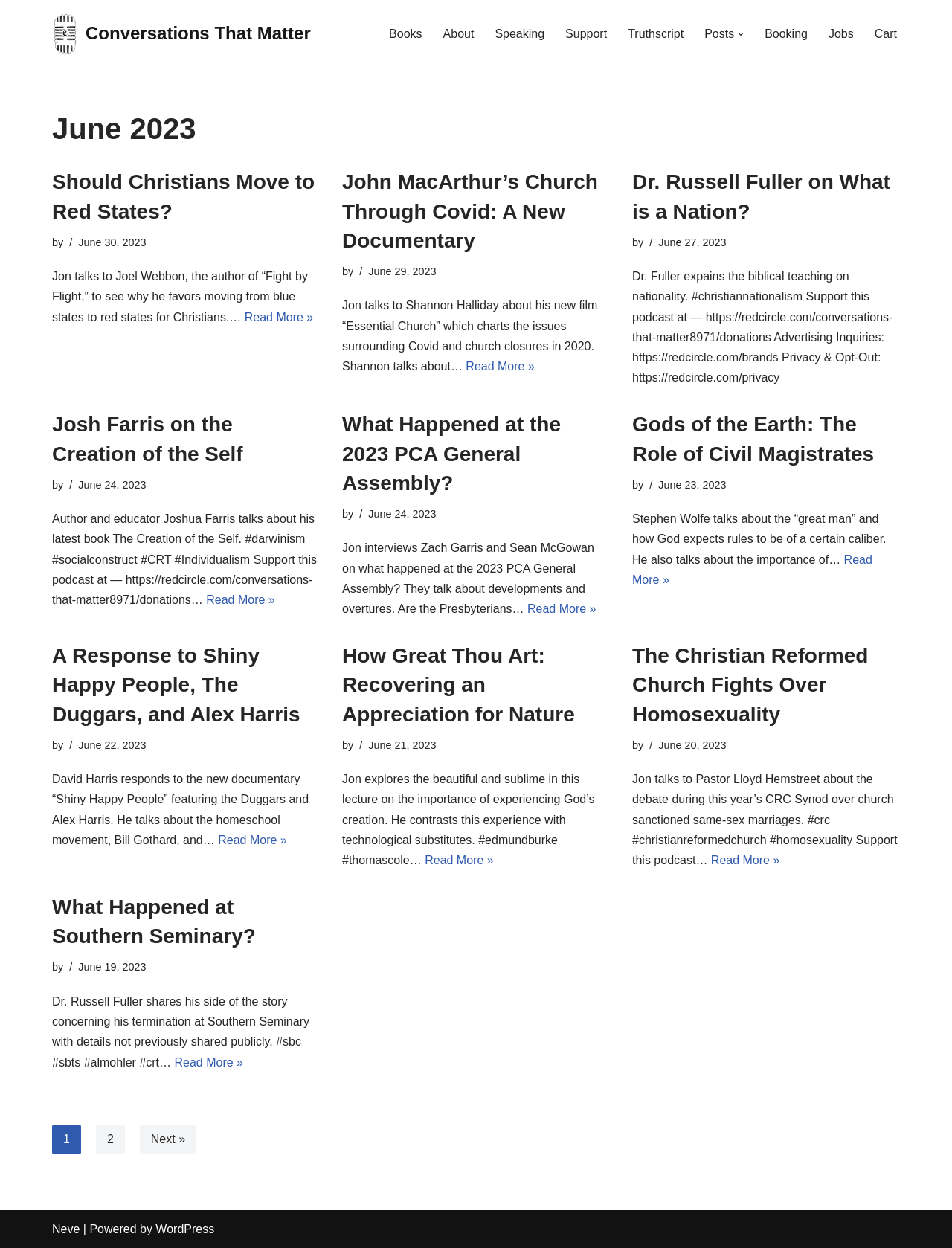What is the date of the article 'Dr. Russell Fuller on What is a Nation?'?
Based on the image, give a one-word or short phrase answer.

June 27, 2023